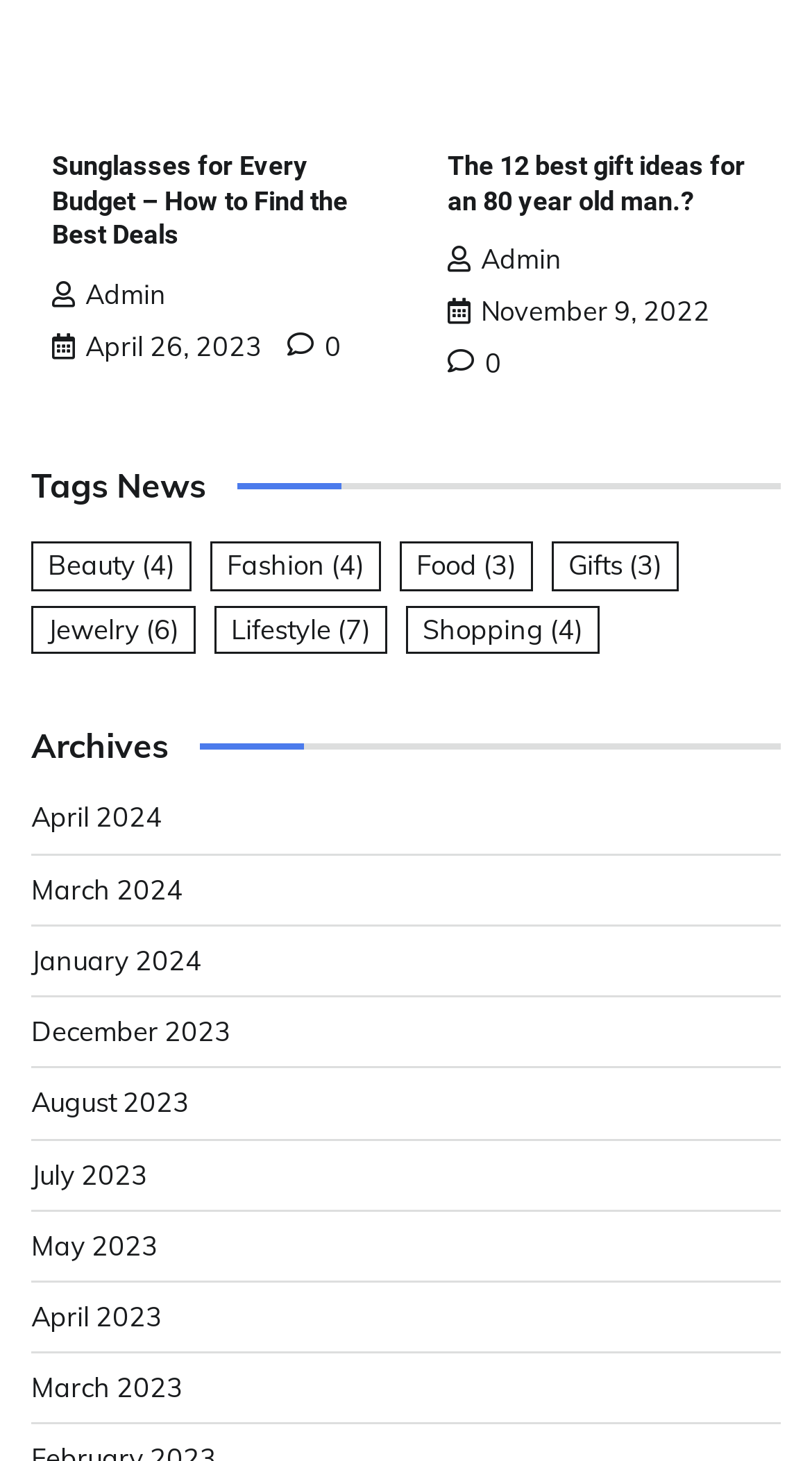Select the bounding box coordinates of the element I need to click to carry out the following instruction: "Click on the 'Sunglasses for Every Budget – How to Find the Best Deals' link".

[0.064, 0.103, 0.428, 0.171]